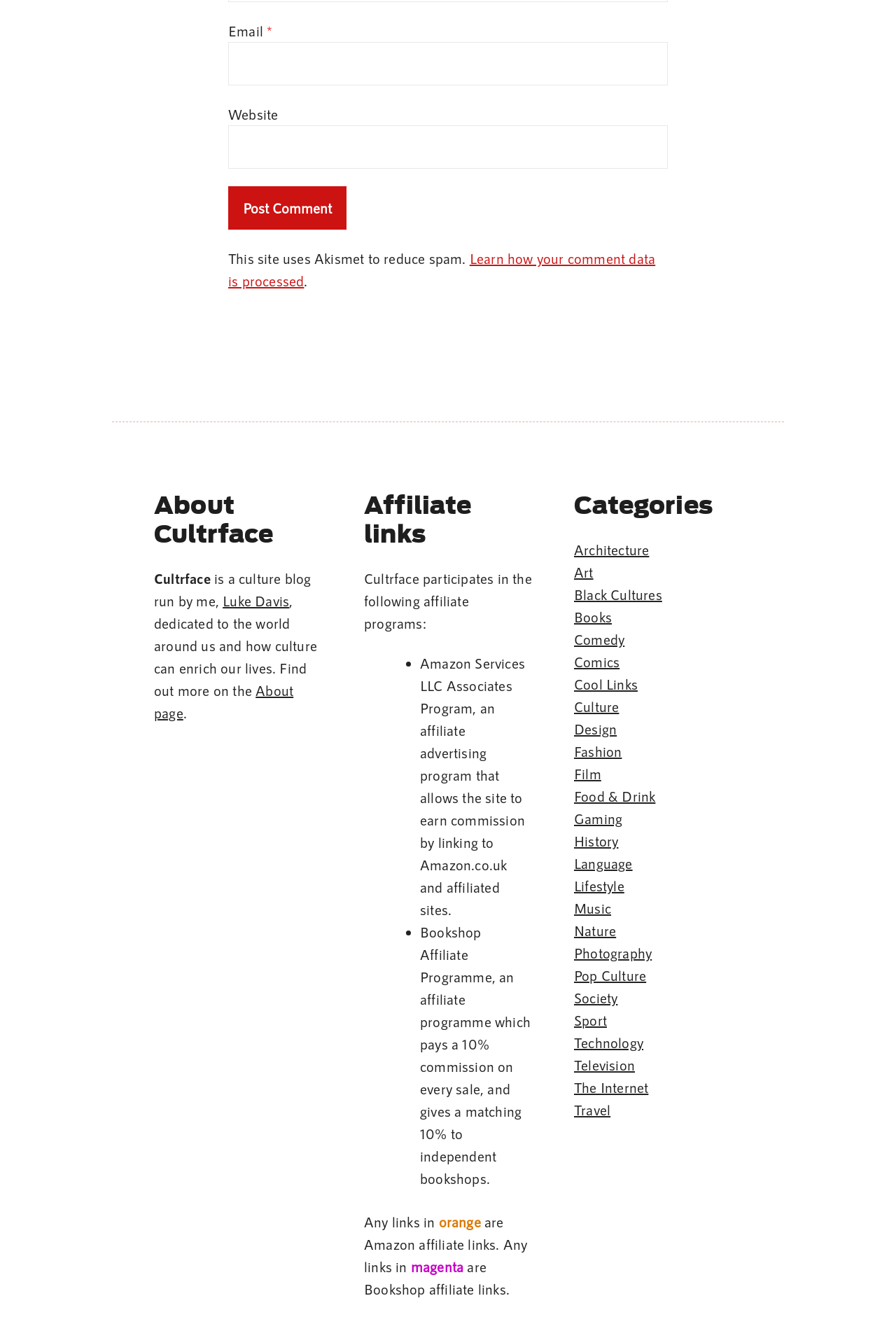Analyze the image and answer the question with as much detail as possible: 
What is the purpose of the website?

Based on the content of the webpage, it appears to be a culture blog run by an individual, Luke Davis, dedicated to exploring the world around us and how culture can enrich our lives.